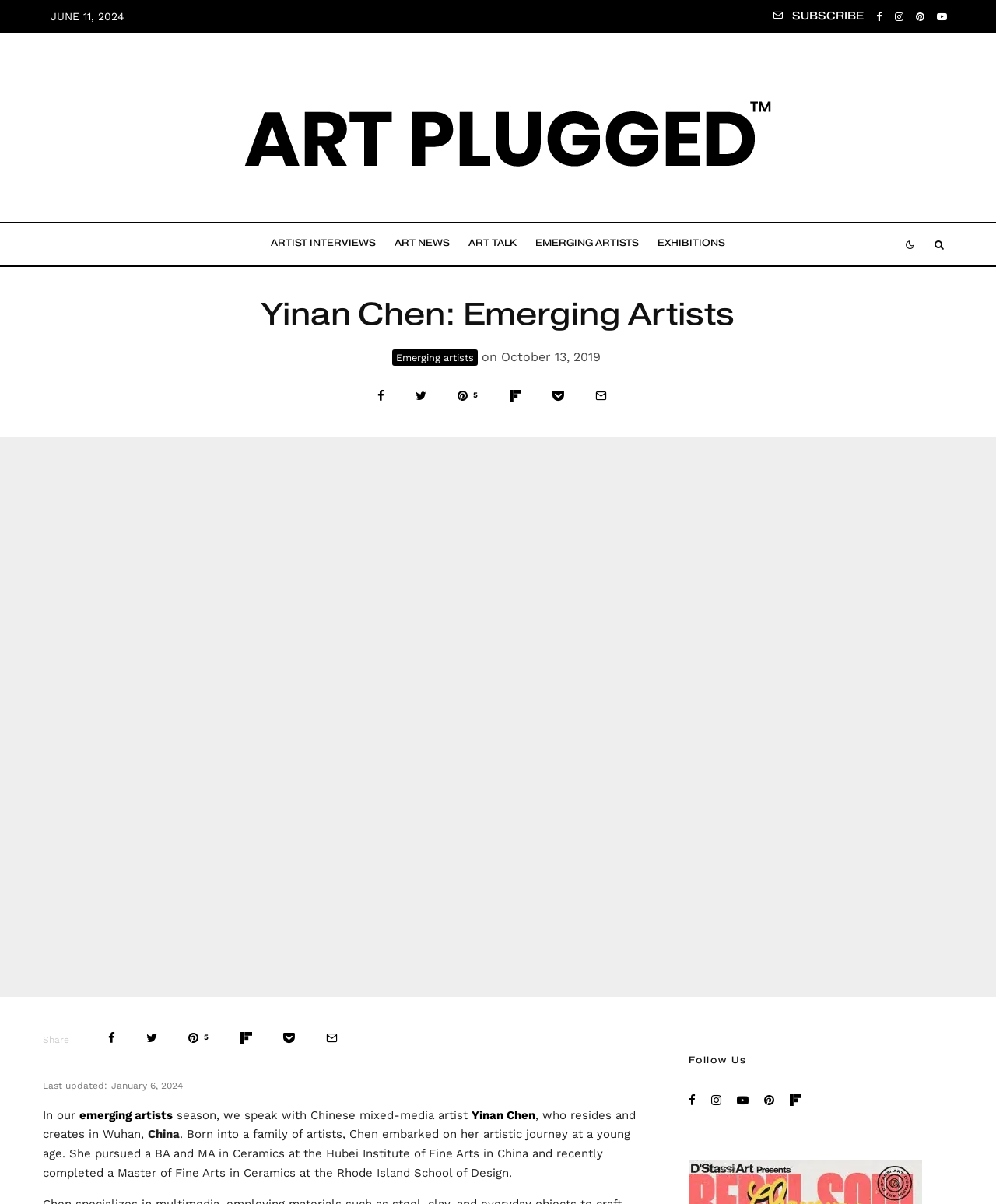What is the date of the article?
Using the visual information, reply with a single word or short phrase.

October 13, 2019